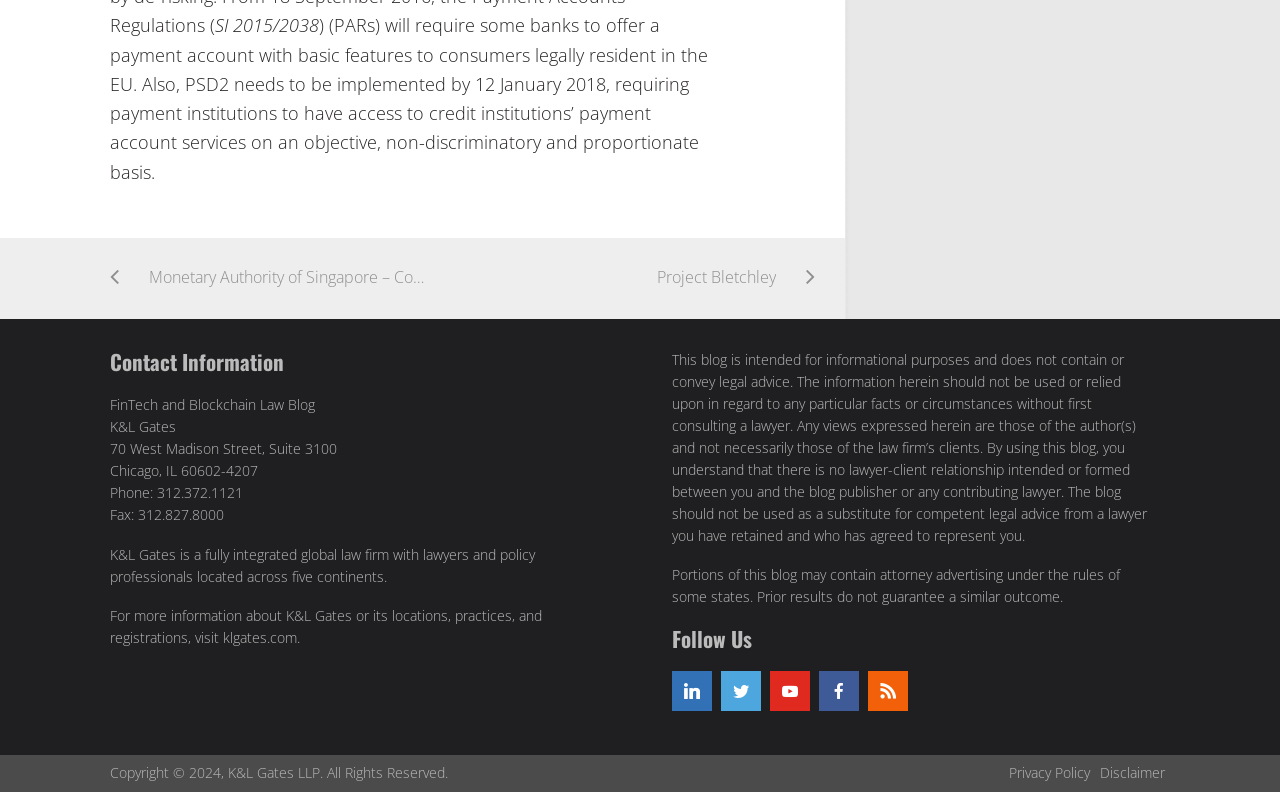Please find the bounding box coordinates of the element that you should click to achieve the following instruction: "Visit the K&L Gates website". The coordinates should be presented as four float numbers between 0 and 1: [left, top, right, bottom].

[0.174, 0.793, 0.232, 0.817]